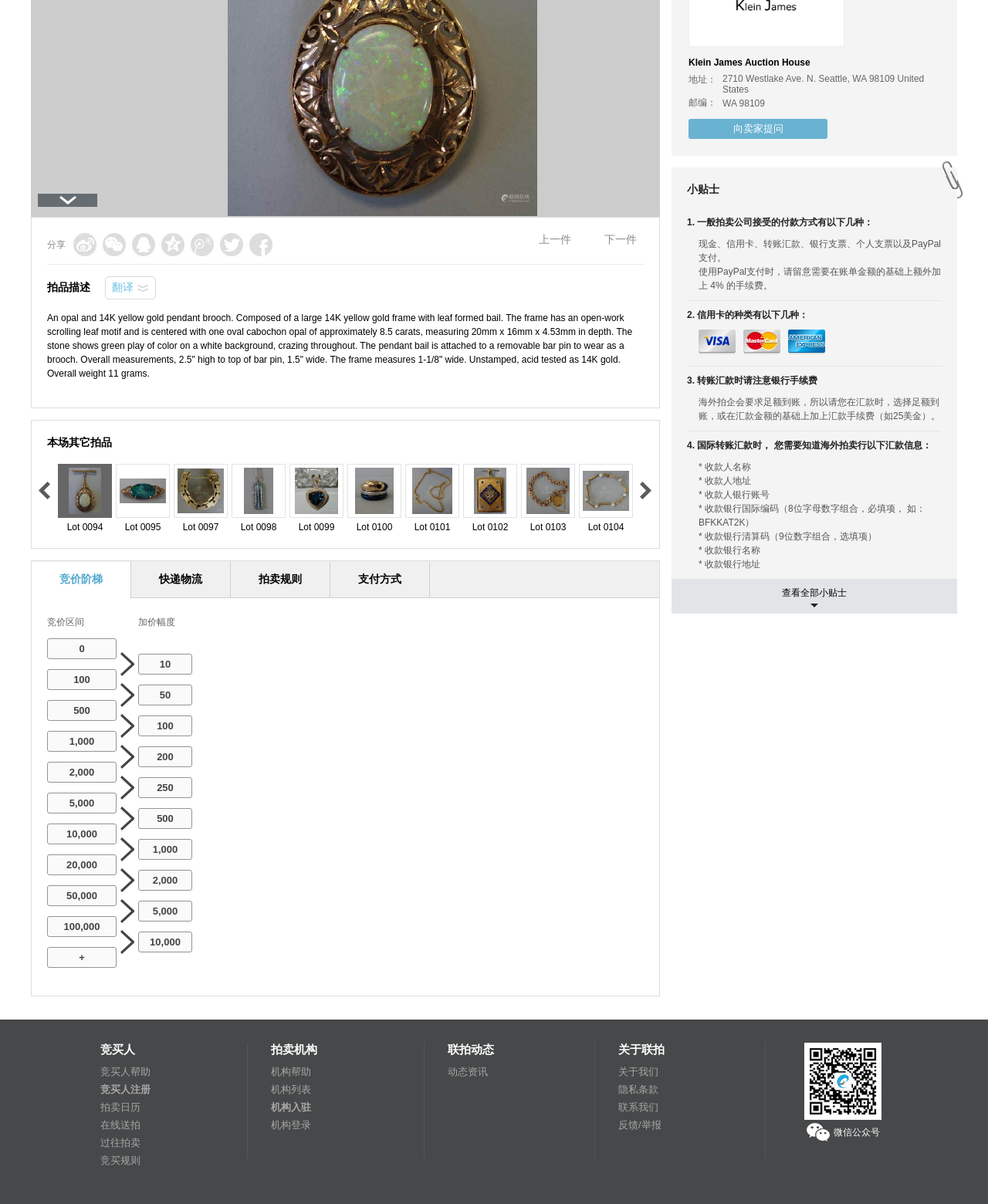Given the element description: "Klein James Auction House", predict the bounding box coordinates of this UI element. The coordinates must be four float numbers between 0 and 1, given as [left, top, right, bottom].

[0.697, 0.047, 0.82, 0.056]